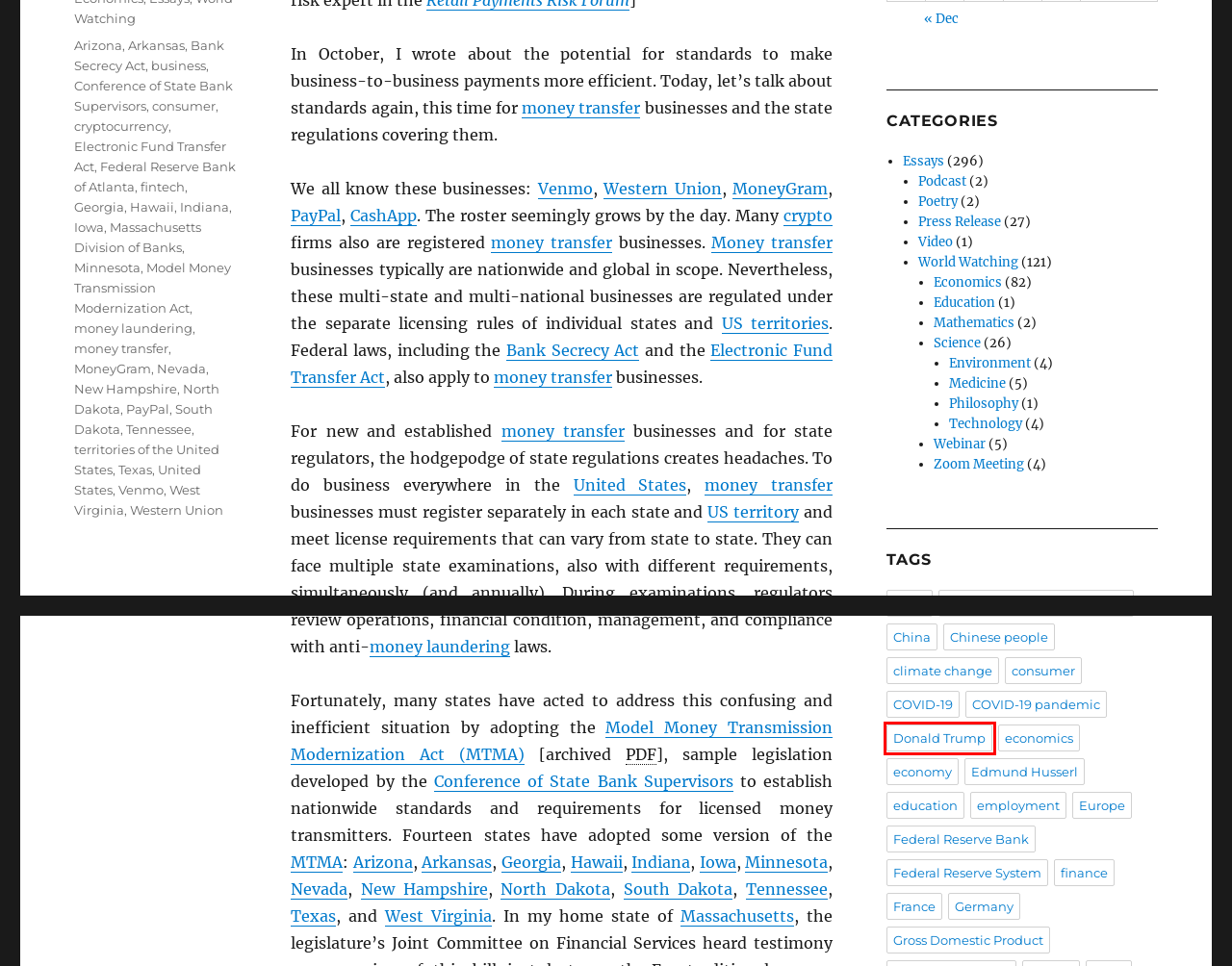You have a screenshot showing a webpage with a red bounding box highlighting an element. Choose the webpage description that best fits the new webpage after clicking the highlighted element. The descriptions are:
A. Federal Reserve Bank | Meta Intelligence
B. consumer | Meta Intelligence
C. Donald Trump | Meta Intelligence
D. Western Union | Meta Intelligence
E. Germany | Meta Intelligence
F. Georgia | Meta Intelligence
G. Federal Reserve Bank of Atlanta | Meta Intelligence
H. money laundering | Meta Intelligence

C